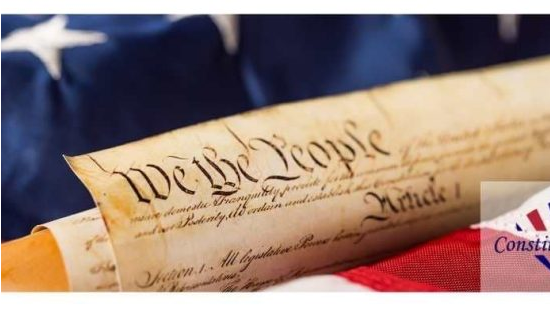Offer an in-depth description of the image shown.

The image depicts a close-up view of a rolled parchment featuring the iconic opening words of the United States Constitution: "We the People." This historical document lays the foundation for American democracy, echoing principles of governance and individual rights. The parchment is elegantly positioned against a backdrop of the American flag, symbolizing patriotism and national identity. The prominence of this text highlights its significance in the ongoing dialogue about liberty and governance in the United States. Alongside the Constitution, a subtle watermark or emblem representing the Constitution of the United States can also be seen, reinforcing the important legacy of this document.